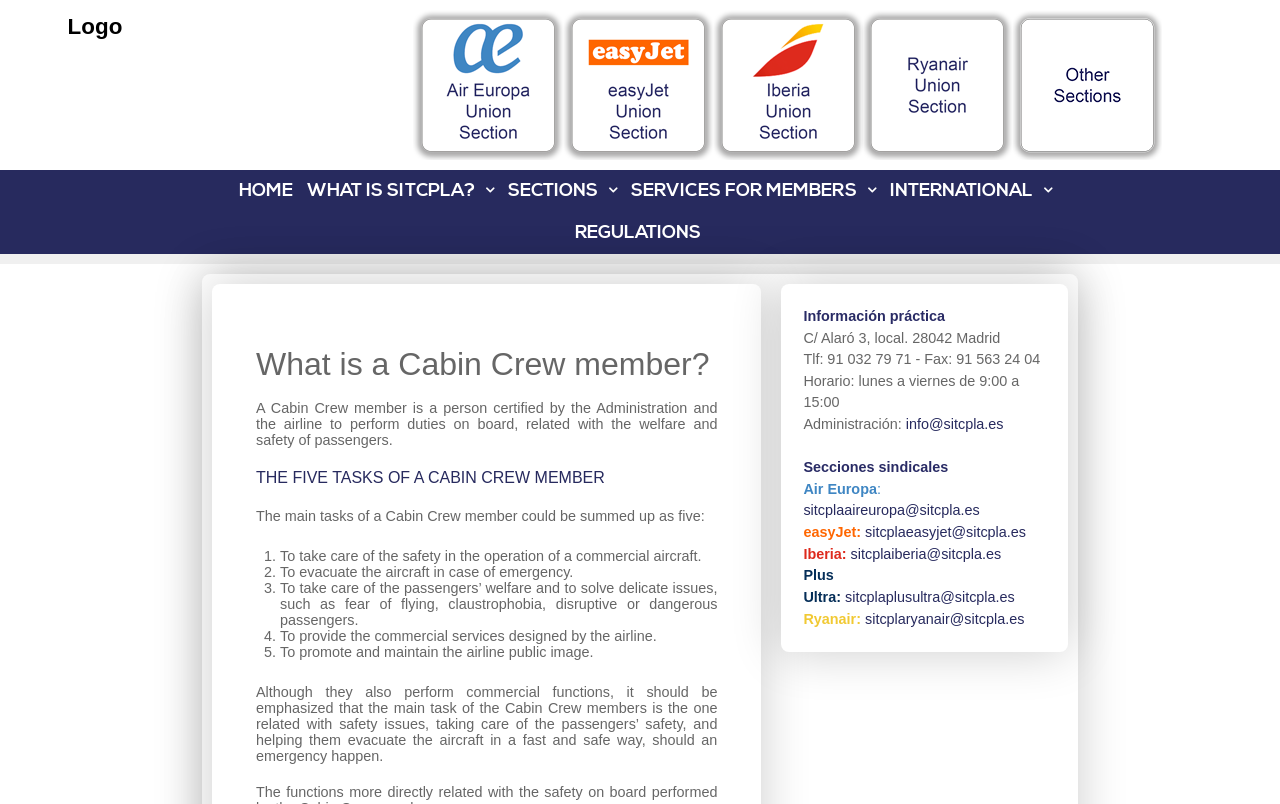Determine the bounding box coordinates of the section to be clicked to follow the instruction: "Click the sitcplaryanair@sitcpla.es link". The coordinates should be given as four float numbers between 0 and 1, formatted as [left, top, right, bottom].

[0.676, 0.759, 0.8, 0.779]